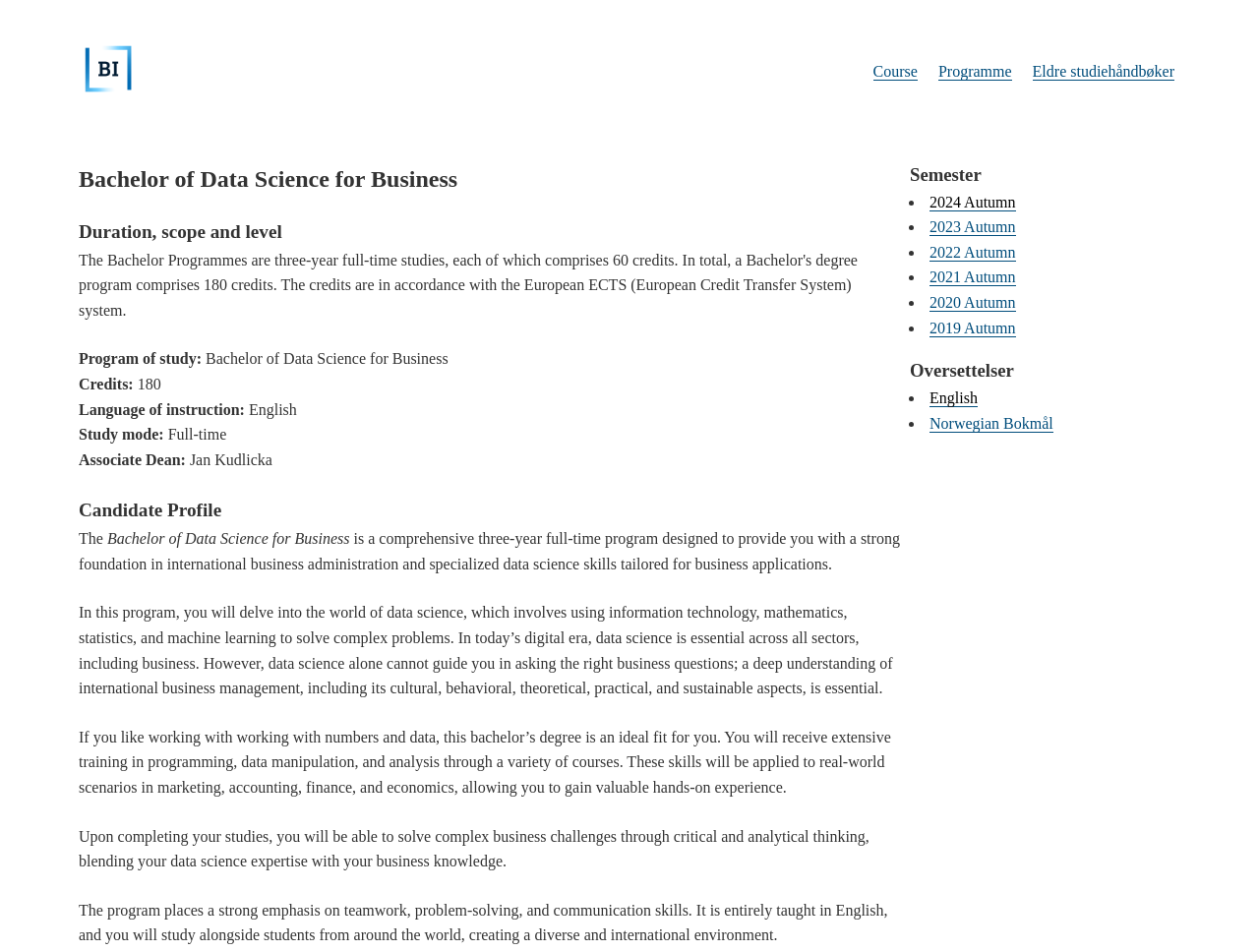Locate the bounding box of the UI element described in the following text: "Course".

[0.693, 0.066, 0.729, 0.085]